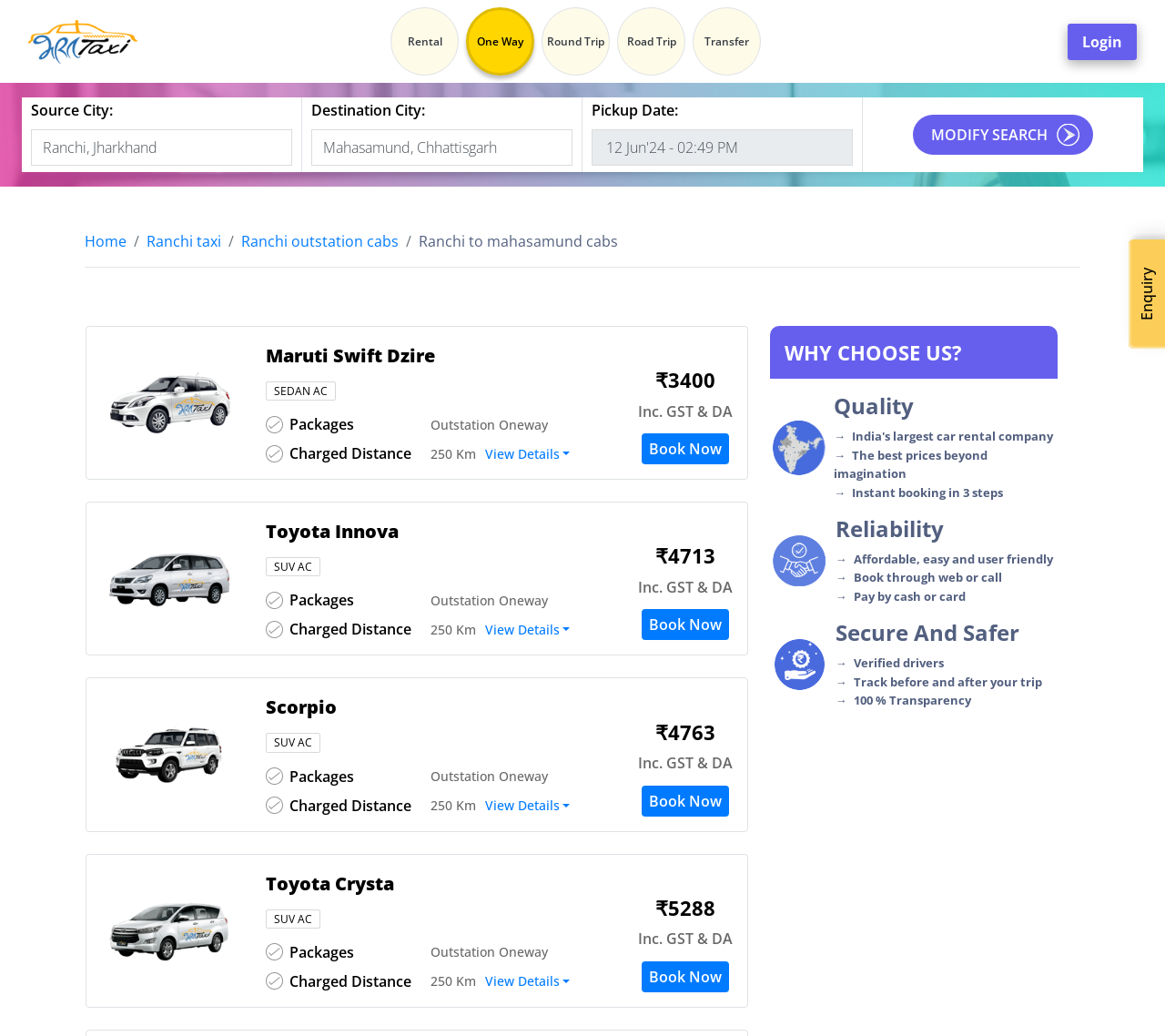Return the bounding box coordinates of the UI element that corresponds to this description: "aria-label="Play video"". The coordinates must be given as four float numbers in the range of 0 and 1, [left, top, right, bottom].

None